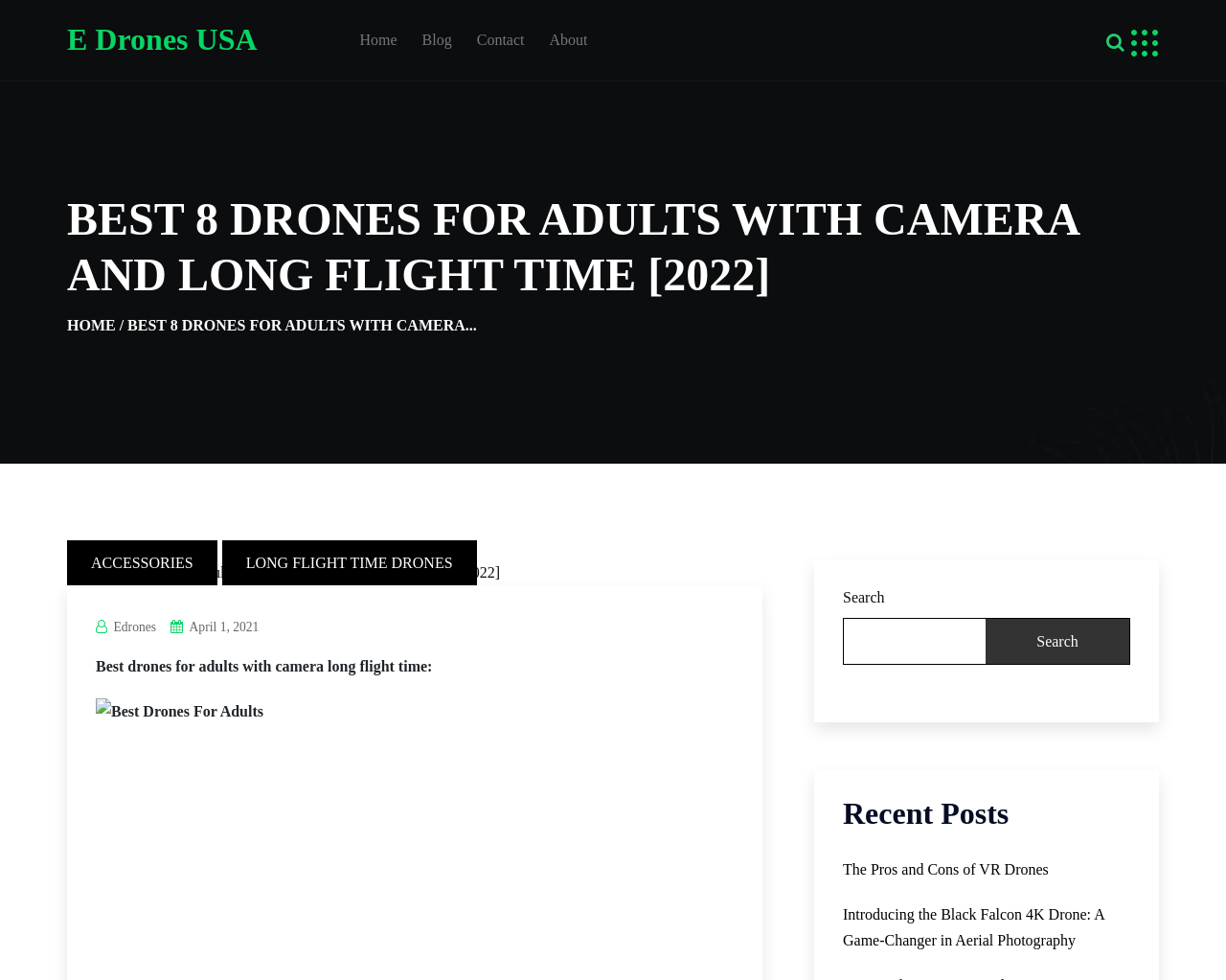What is the date of the post 'The Pros and Cons of VR Drones'?
Based on the image content, provide your answer in one word or a short phrase.

April 1, 2021